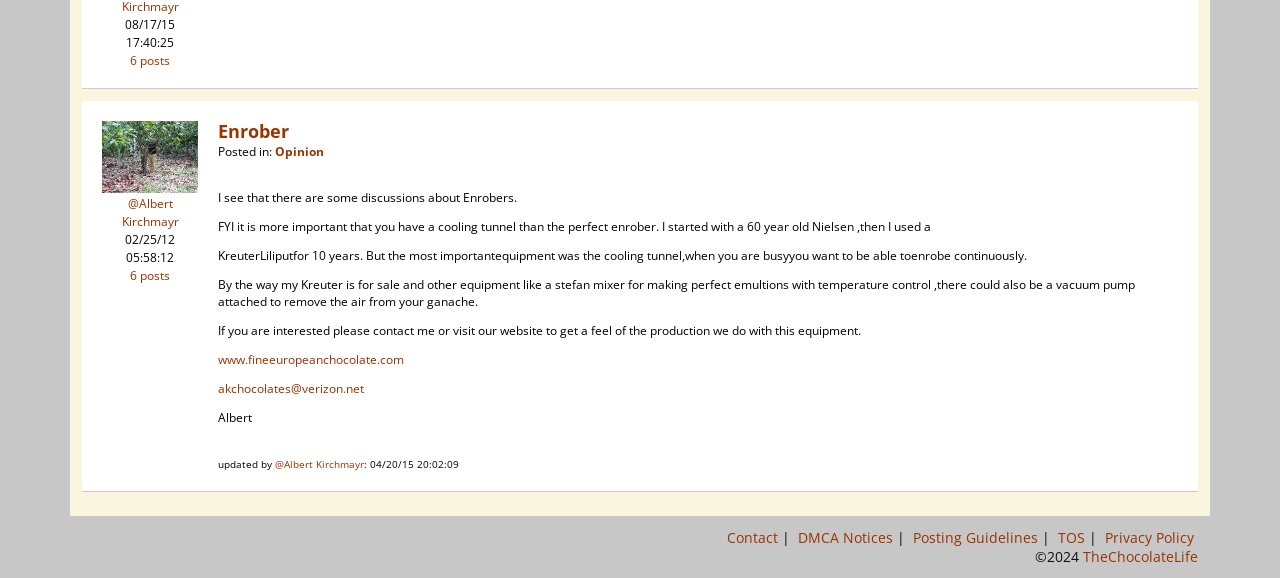Using the provided element description, identify the bounding box coordinates as (top-left x, top-left y, bottom-right x, bottom-right y). Ensure all values are between 0 and 1. Description: Plans & Services

None